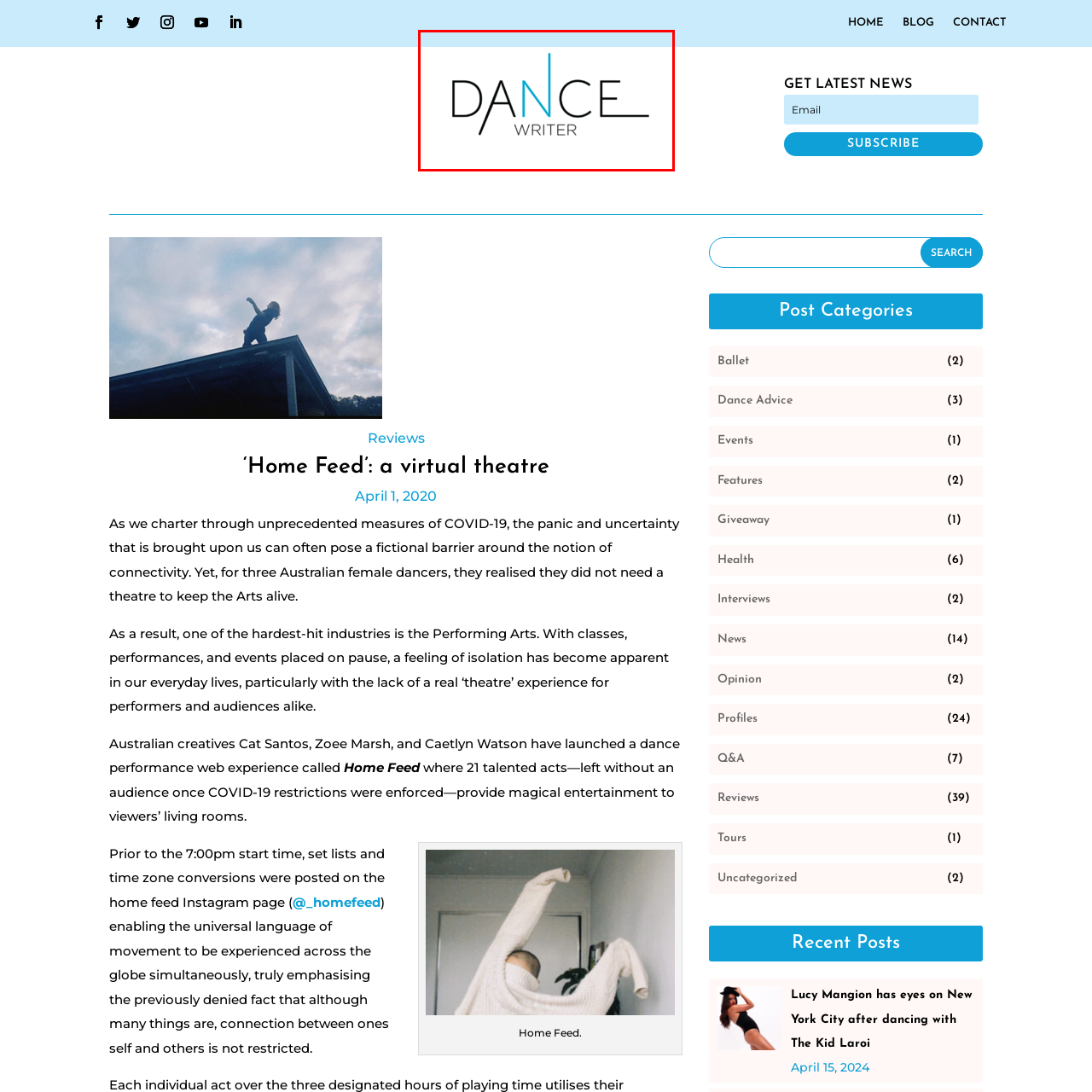Provide an in-depth caption for the picture enclosed by the red frame.

The image showcases the logo of Dance Writer Australia, a platform dedicated to the art of dance and performance writing. The logo features the word "DANCE" prominently in bold, stylized letters, with a vibrant blue accent on the letter "N," symbolizing creativity and dynamism within the dance community. Beneath the bold lettering, "WRITER" is displayed in a smaller, understated font, emphasizing the focus on dance journalism and critical writing. The clean design and modern aesthetic of the logo reflect the innovative spirit of contemporary dance. This branding serves as a visual representation of the platform’s commitment to promoting and discussing the evolving landscape of dance in Australia.